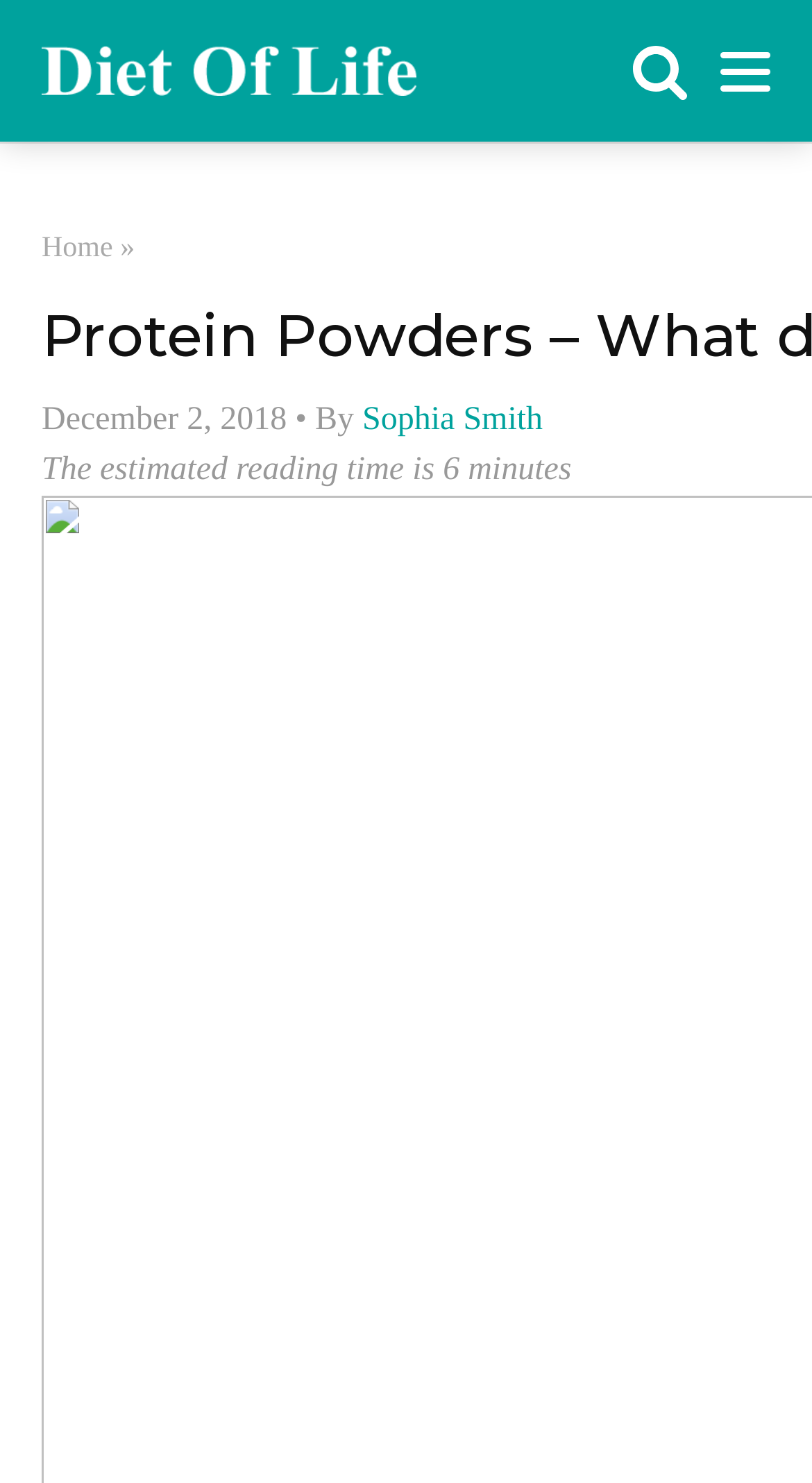Locate and generate the text content of the webpage's heading.

Protein Powders – What do They Do?